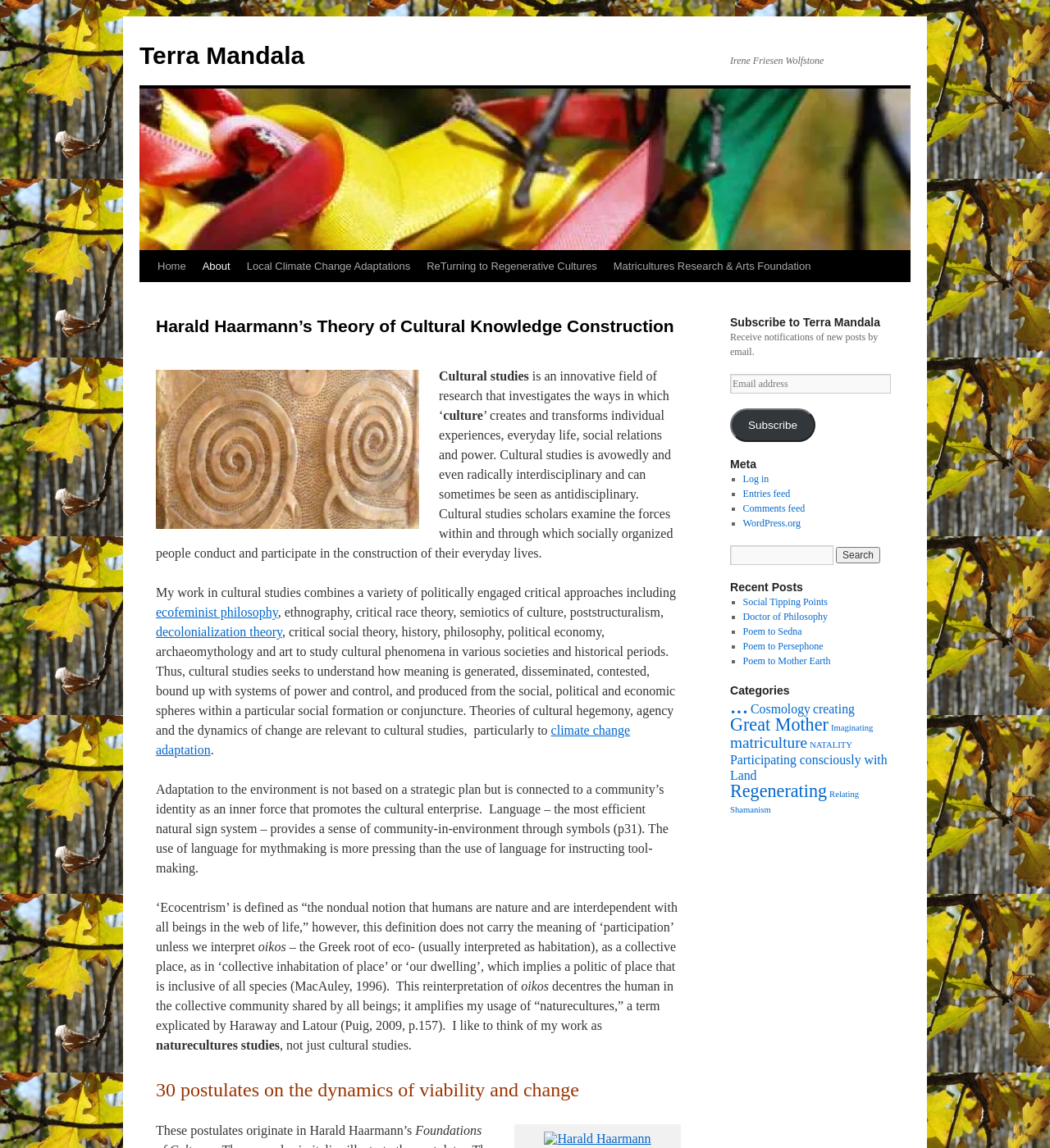Using the details in the image, give a detailed response to the question below:
What is the name of the author mentioned on the webpage?

I found the author's name by looking at the static text element with the text 'Irene Friesen Wolfstone' located at [0.695, 0.048, 0.785, 0.058].